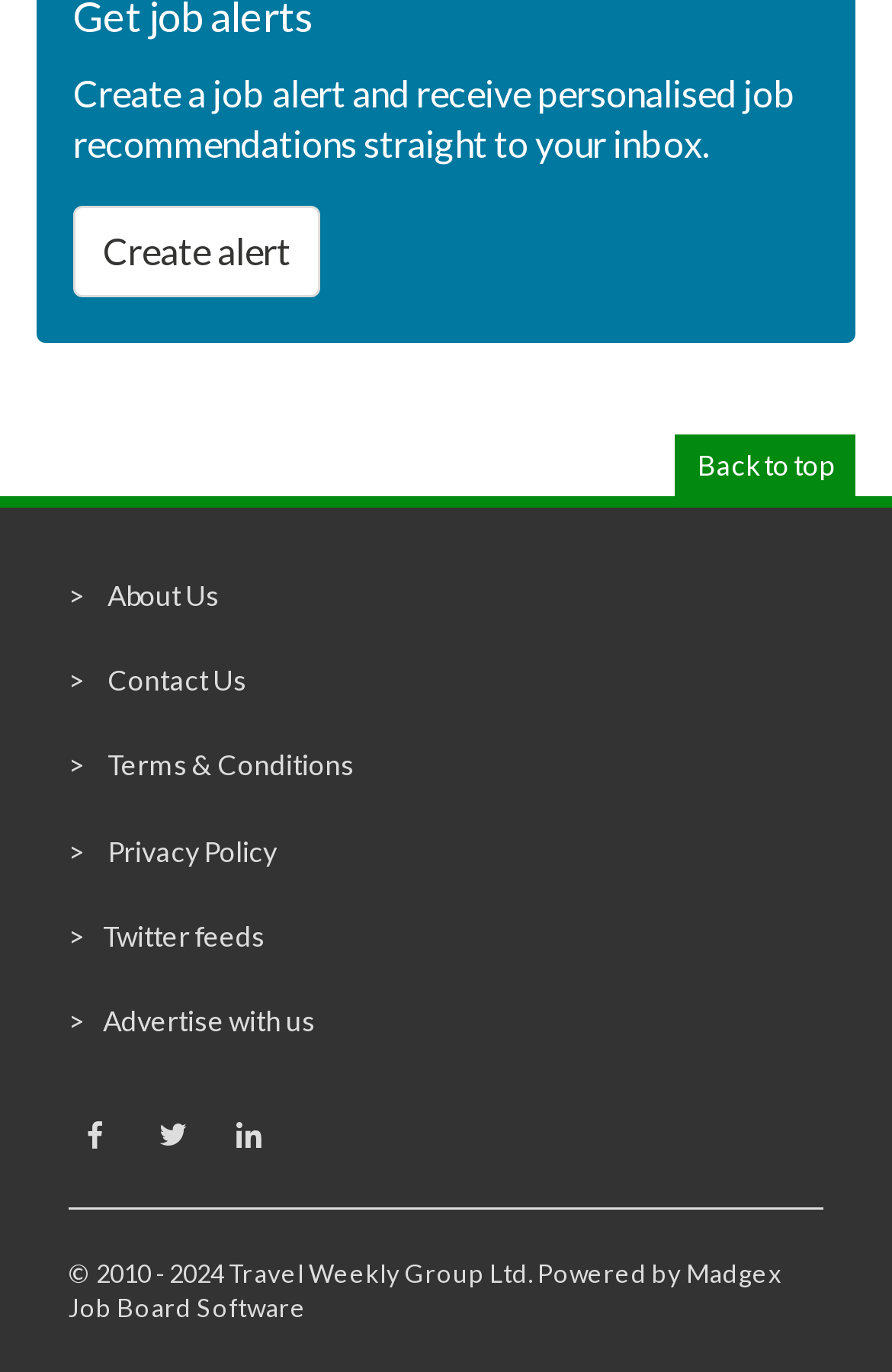How many social media links are available in the footer?
Using the visual information, reply with a single word or short phrase.

3